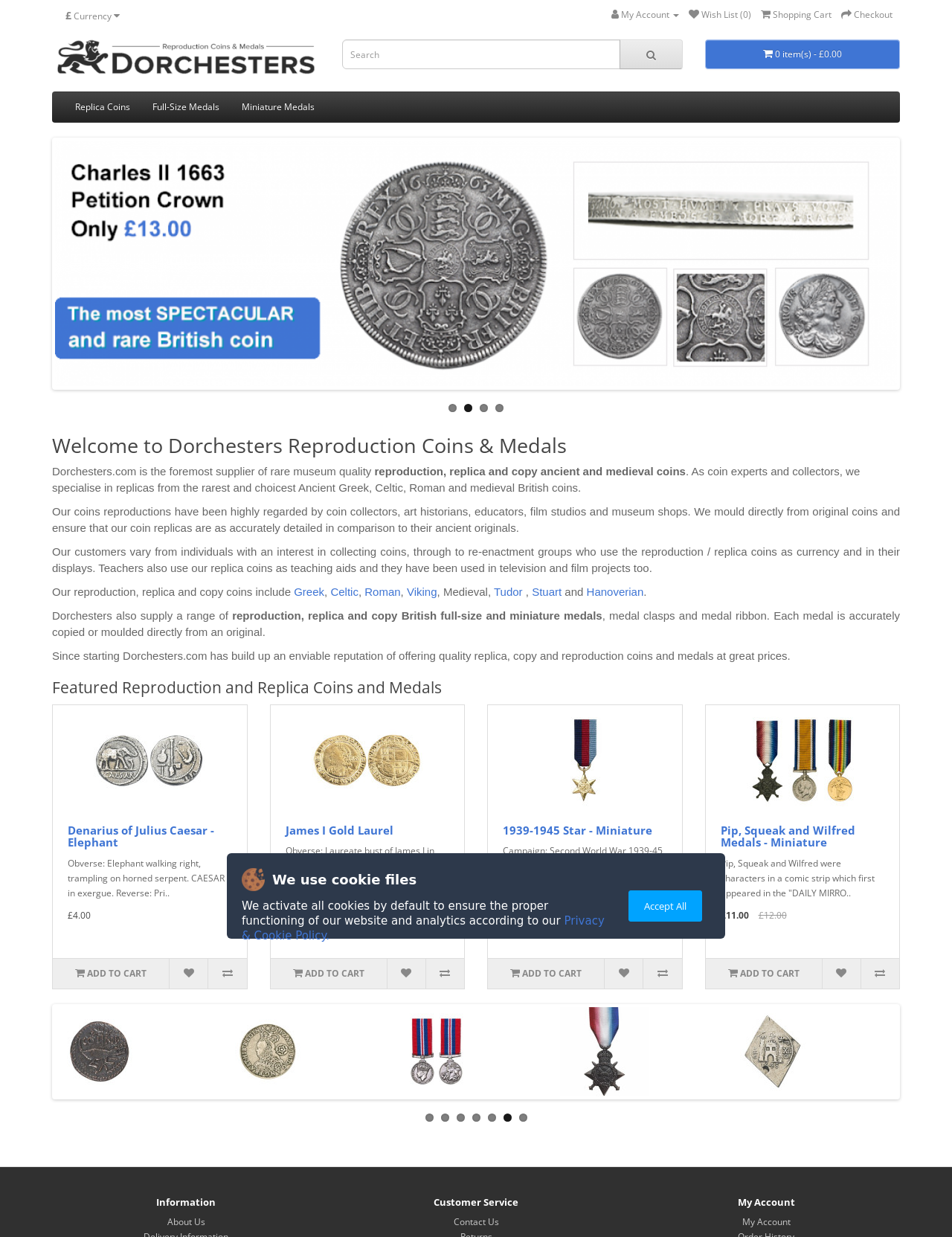Detail the various sections and features of the webpage.

The webpage is an online store for reproduction, replica, and copy coins and British full-size and miniature medals. At the top, there is a navigation bar with links to "My Account", "Wish List", "Shopping Cart", and "Checkout". Below the navigation bar, there is a logo and a search bar.

On the left side, there are links to different categories of coins, including "Replica Coins", "Full-Size Medals", and "Miniature Medals". Below these links, there is a section that describes the website and its products, stating that it is the leading supplier of rare museum-quality reproduction, replica, and copy ancient and medieval coins.

The main content of the webpage is divided into two sections. The first section features a selection of reproduction and replica coins and medals, with images and descriptions of each item. There are three items in this section, including a Denarius of Julius Caesar, a James I Gold Laurel, and a 1939-1945 Star - Miniature. Each item has a heading, a description, and a price, as well as buttons to add it to the cart, wishlist, or compare.

The second section appears to be a continuation of the first section, with more items listed. There are four items in this section, including a Pip, Squeak and Wilfred Medals - Miniature, an As of Augustus and Agrippa, and two other items. Each item has a heading, a description, and a price, as well as buttons to add it to the cart, wishlist, or compare.

Throughout the webpage, there are a total of 7 images, all of which are related to the coins and medals being sold. There are also 15 links, including the navigation links at the top, the category links on the left, and the links to individual items in the main content.